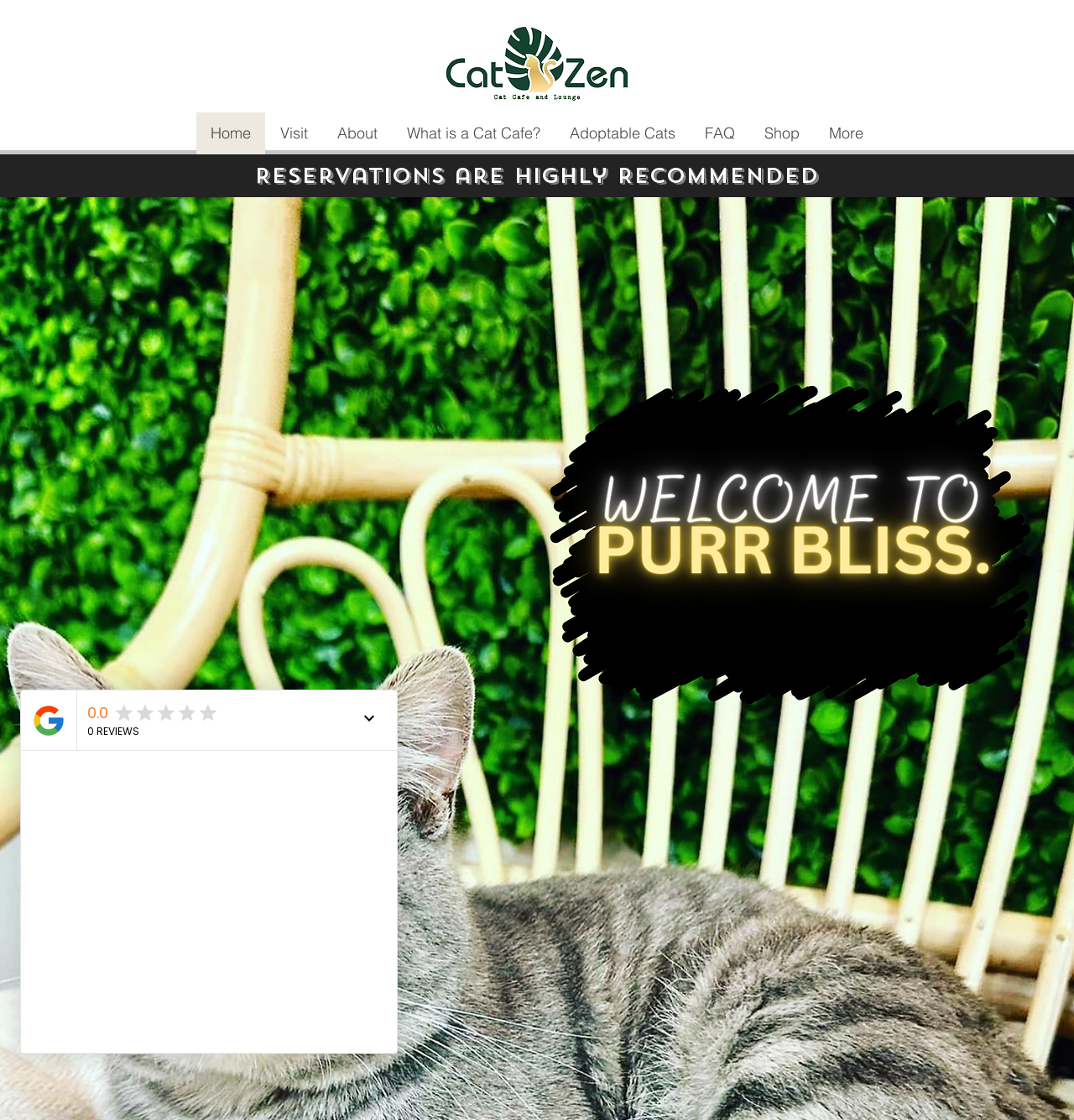Provide a short answer to the following question with just one word or phrase: What is the recommendation for reservations?

Highly Recommended